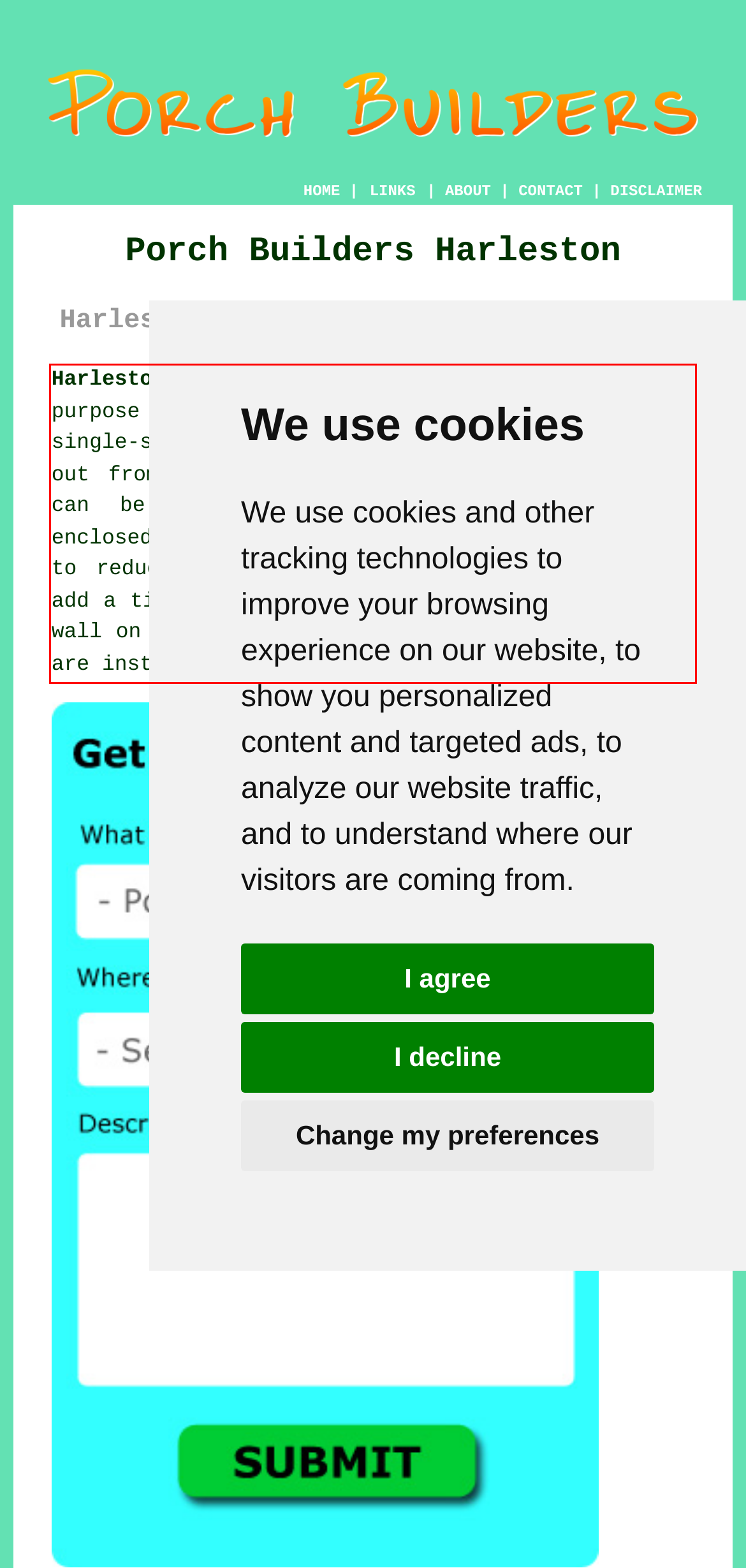You are given a screenshot showing a webpage with a red bounding box. Perform OCR to capture the text within the red bounding box.

Harleston Porch Installation (IP20): For the purpose of this article, a porch is a covered, single-storey architectural feature that projects out from a home or building in Harleston, which can be open to the elements or completely enclosed. Porches are a relatively affordable way to reduce draughts, create some extra space and add a tinge of individuality to an otherwise plain wall on a domestic home. For the most part porches are installed over the front entrance to a home.